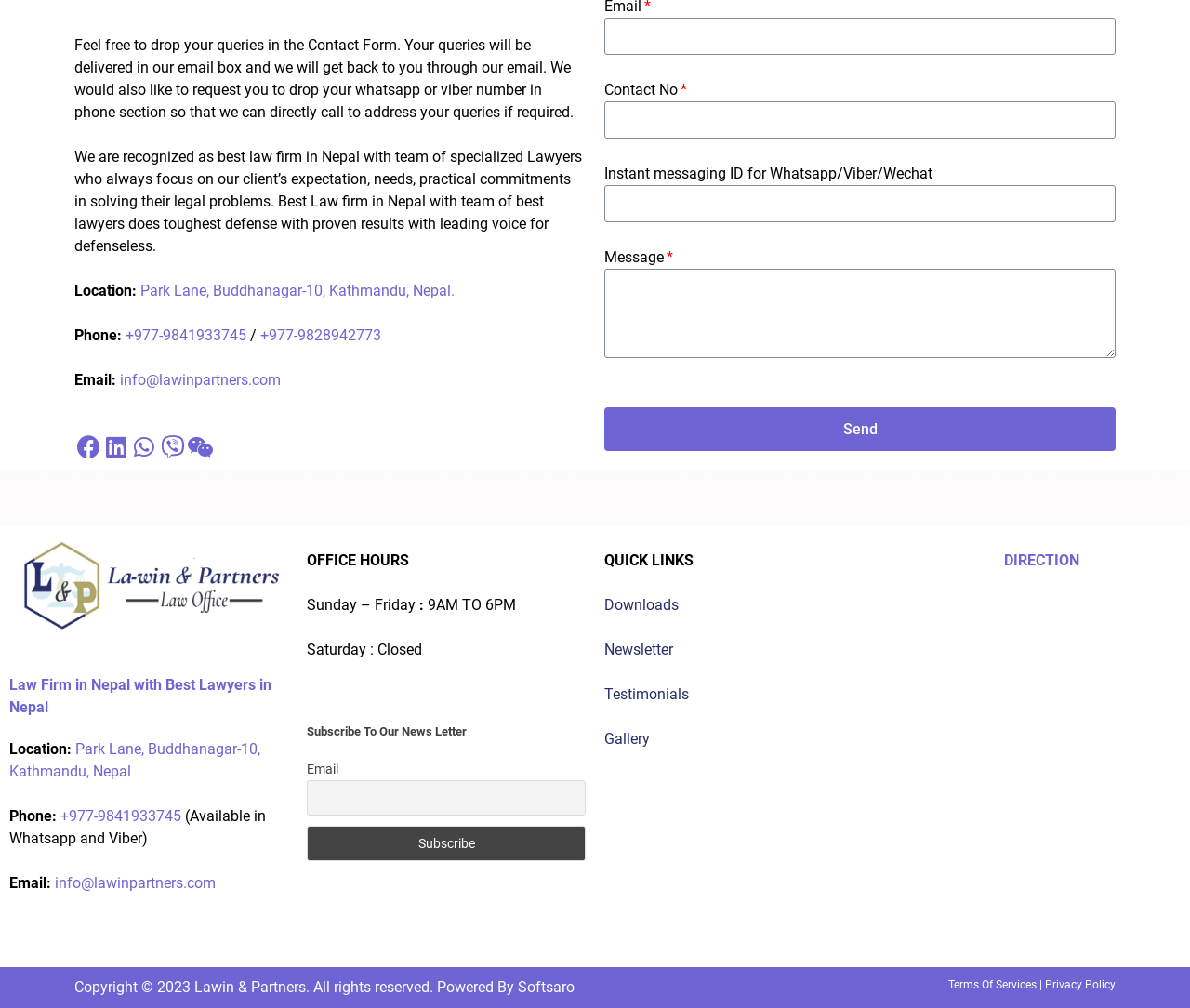Please identify the bounding box coordinates of the element that needs to be clicked to execute the following command: "Send a message". Provide the bounding box using four float numbers between 0 and 1, formatted as [left, top, right, bottom].

[0.508, 0.404, 0.938, 0.447]